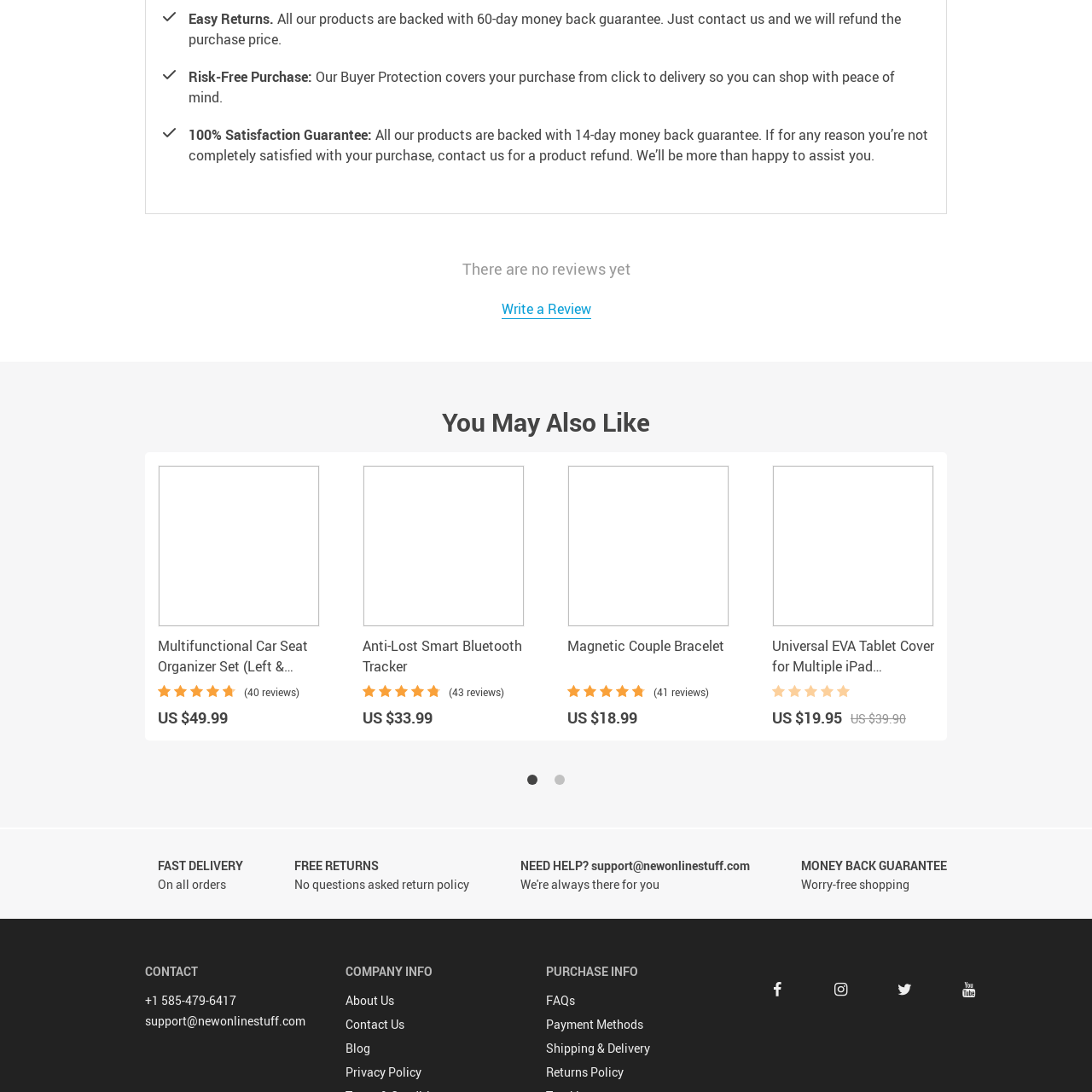Give a detailed account of the visual elements present in the image highlighted by the red border.

The image features an icon related to the "Multifunctional Car Seat Organizer Set," showcased as part of a product listing on a retail website. This product is accompanied by a customer review section, highlighting that it has received 40 reviews and is priced at $49.99. The listing likely aims to attract buyers who are looking for practical and organized solutions for car storage. The icon serves to visually represent the product, making it easily recognizable for shoppers browsing through product options.